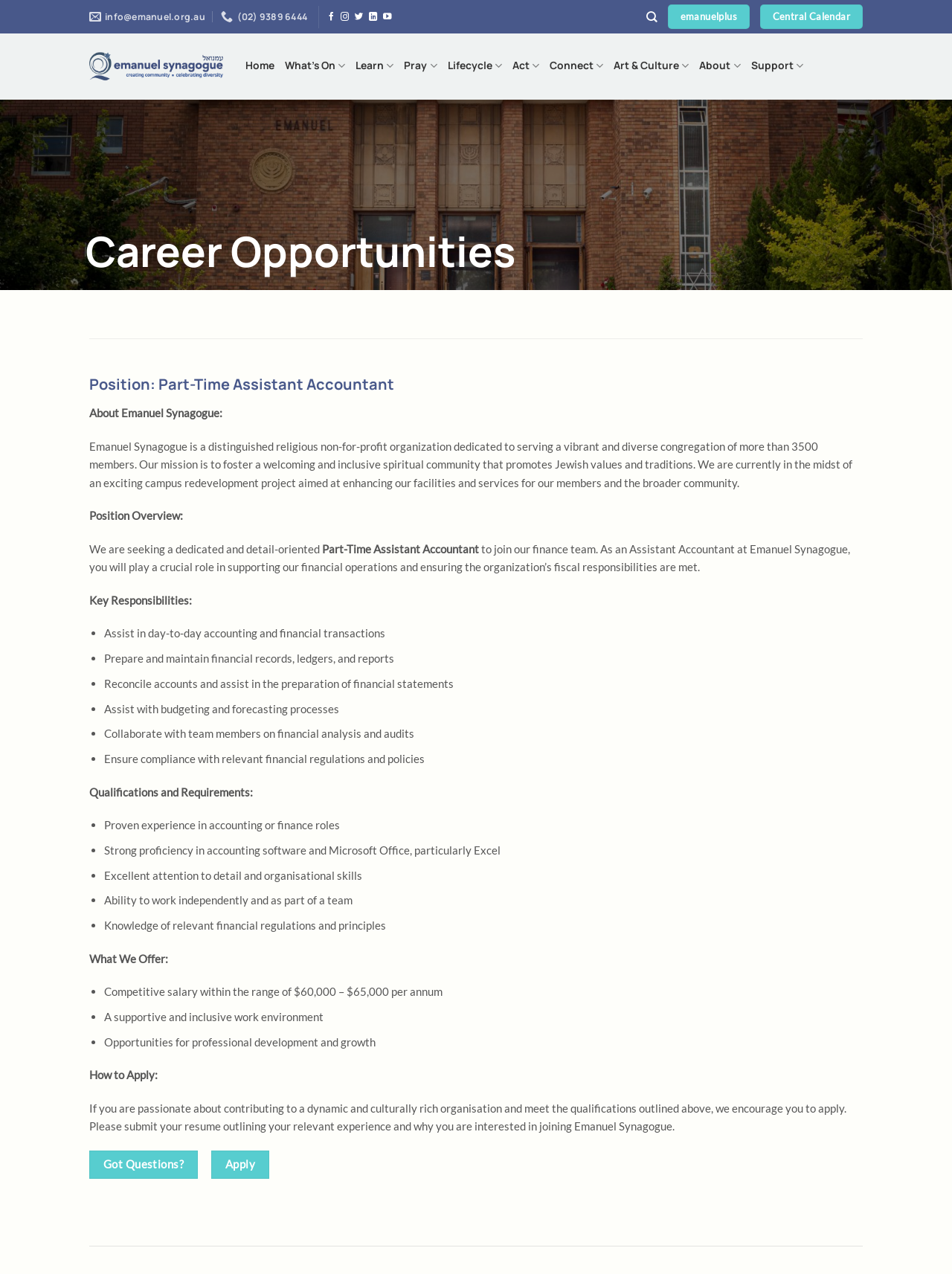What is the salary range for the Part-Time Assistant Accountant position?
Please give a detailed and elaborate answer to the question.

The salary range for the Part-Time Assistant Accountant position is competitive, within the range of $60,000 to $65,000 per annum, as stated in the 'What We Offer' section.